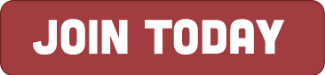Give a thorough explanation of the image.

This image features a prominent call-to-action button labeled "JOIN TODAY." Set against a bold, red background, the button uses a white, sans-serif font that enhances its visibility and encourages user engagement. The phrase conveys urgency and inclusivity, appealing to visitors who are interested in supporting the Comic Book Legal Defense Fund (CBLDF) and its initiatives, such as promoting free access to comics and protecting the rights of creators. The design is straightforward and effective, aimed at motivating individuals to become members or supporters of the organization.